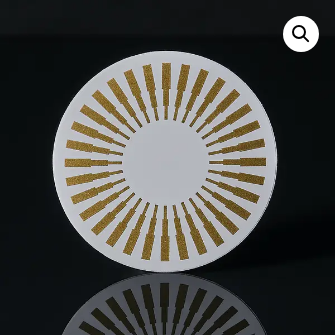Provide a comprehensive description of the image.

This image showcases a circular sticker, prominently featuring a repeating pattern of golden lines radiating outward from the center. The design conveys a vibrant energy, with the golden elements contrasting against a clean white background. This sticker is part of the "5 Yes Symbol Stickers white" collection, designed to promote positivity and empowerment. Its sleek design is ideal for various applications, whether for personal expression, gifting, or enhancing creative projects. The sticker embodies a sense of freedom and positivity, resonating with themes of awareness and self-empowerment.